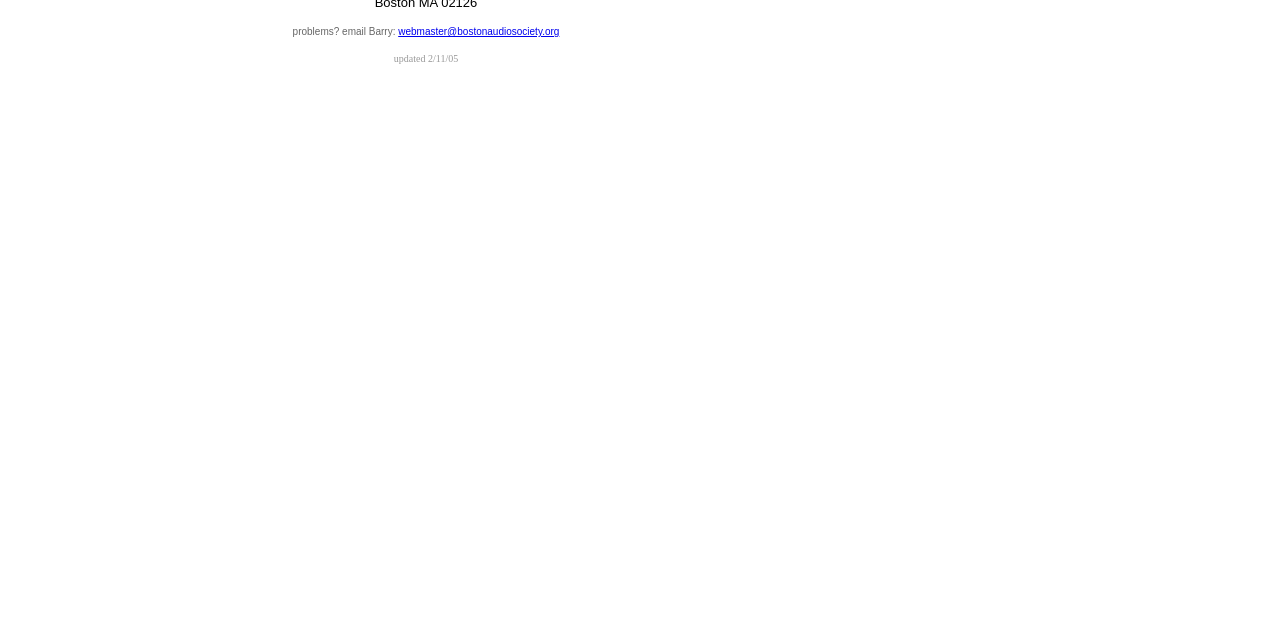Find and provide the bounding box coordinates for the UI element described with: "webmaster@bostonaudiosociety.org".

[0.311, 0.041, 0.437, 0.058]